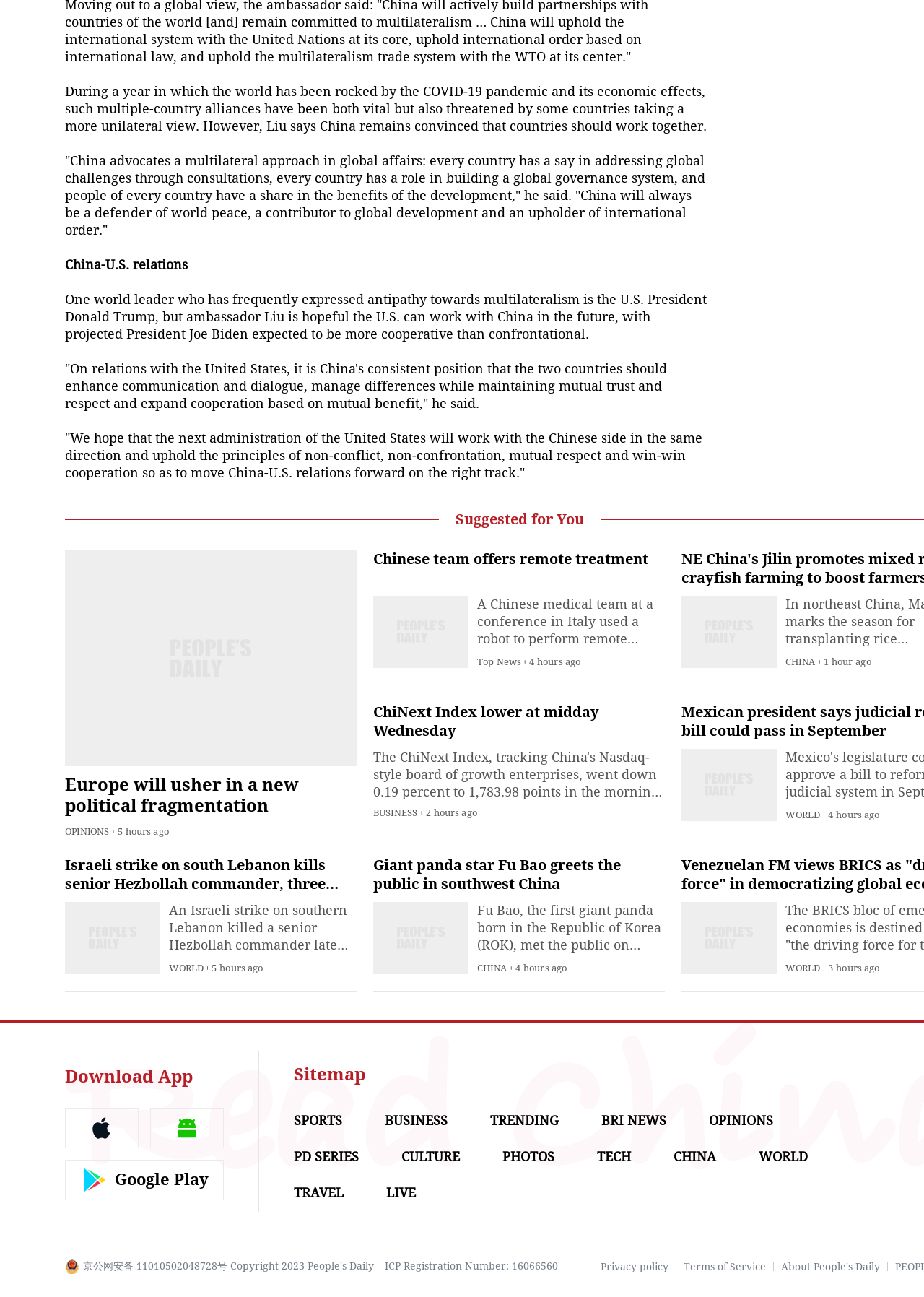Can you find the bounding box coordinates for the element to click on to achieve the instruction: "Go to home page"?

None